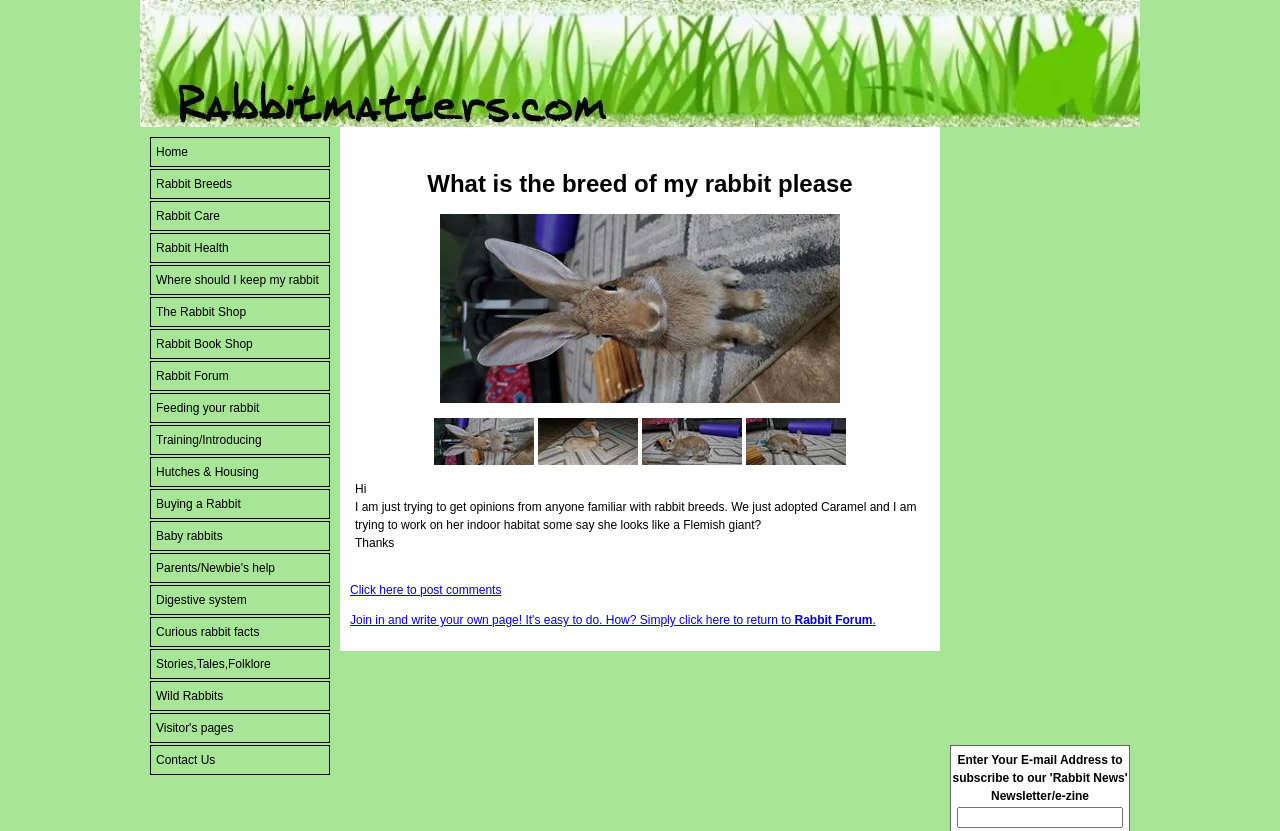Determine the bounding box coordinates for the area you should click to complete the following instruction: "Click to join the rabbit forum".

[0.273, 0.738, 0.684, 0.755]